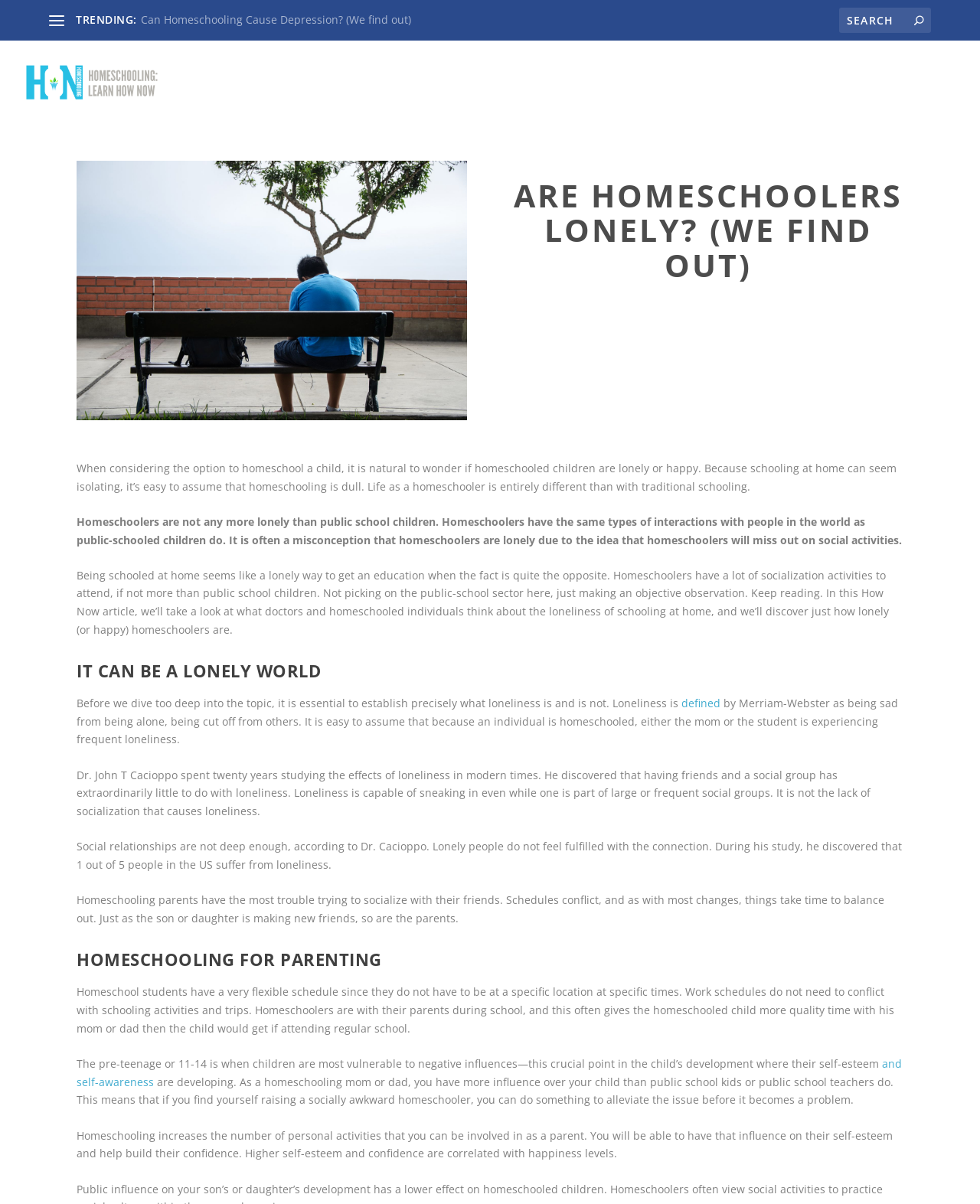Based on the element description: "Advice & FAQs", identify the UI element and provide its bounding box coordinates. Use four float numbers between 0 and 1, [left, top, right, bottom].

[0.537, 0.054, 0.632, 0.085]